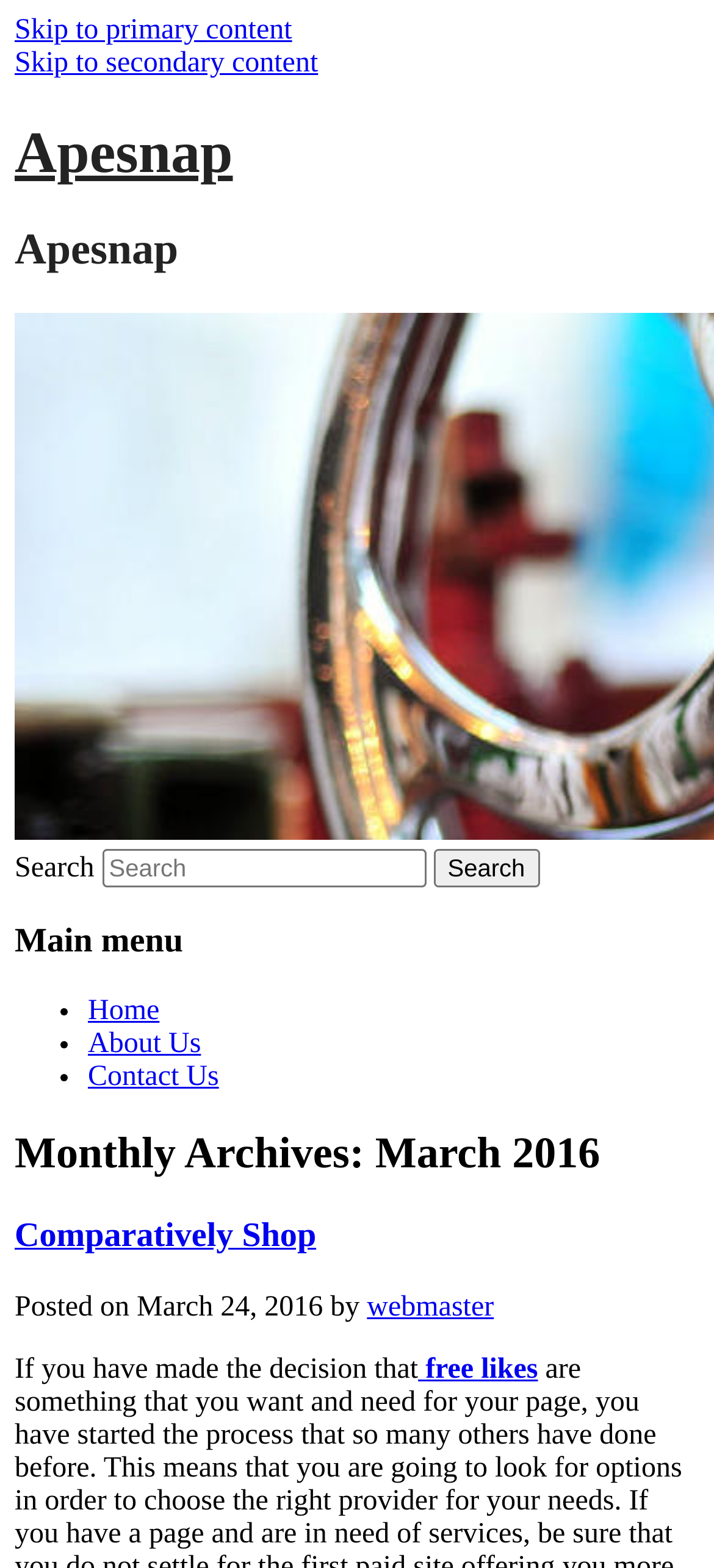Who wrote the post 'Comparatively Shop'?
From the image, respond using a single word or phrase.

webmaster